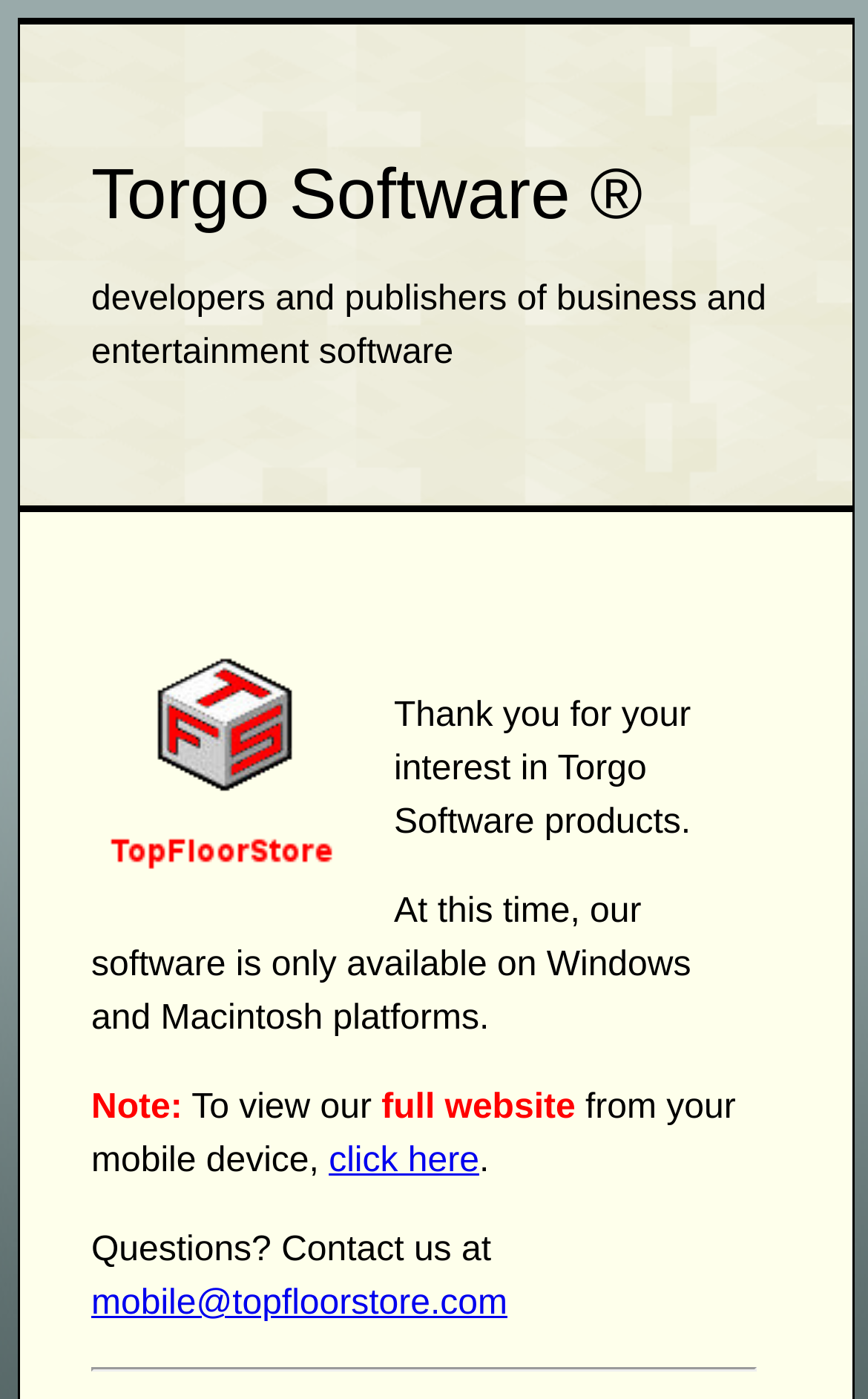What is the purpose of the 'click here' link?
Using the image, answer in one word or phrase.

To view full website